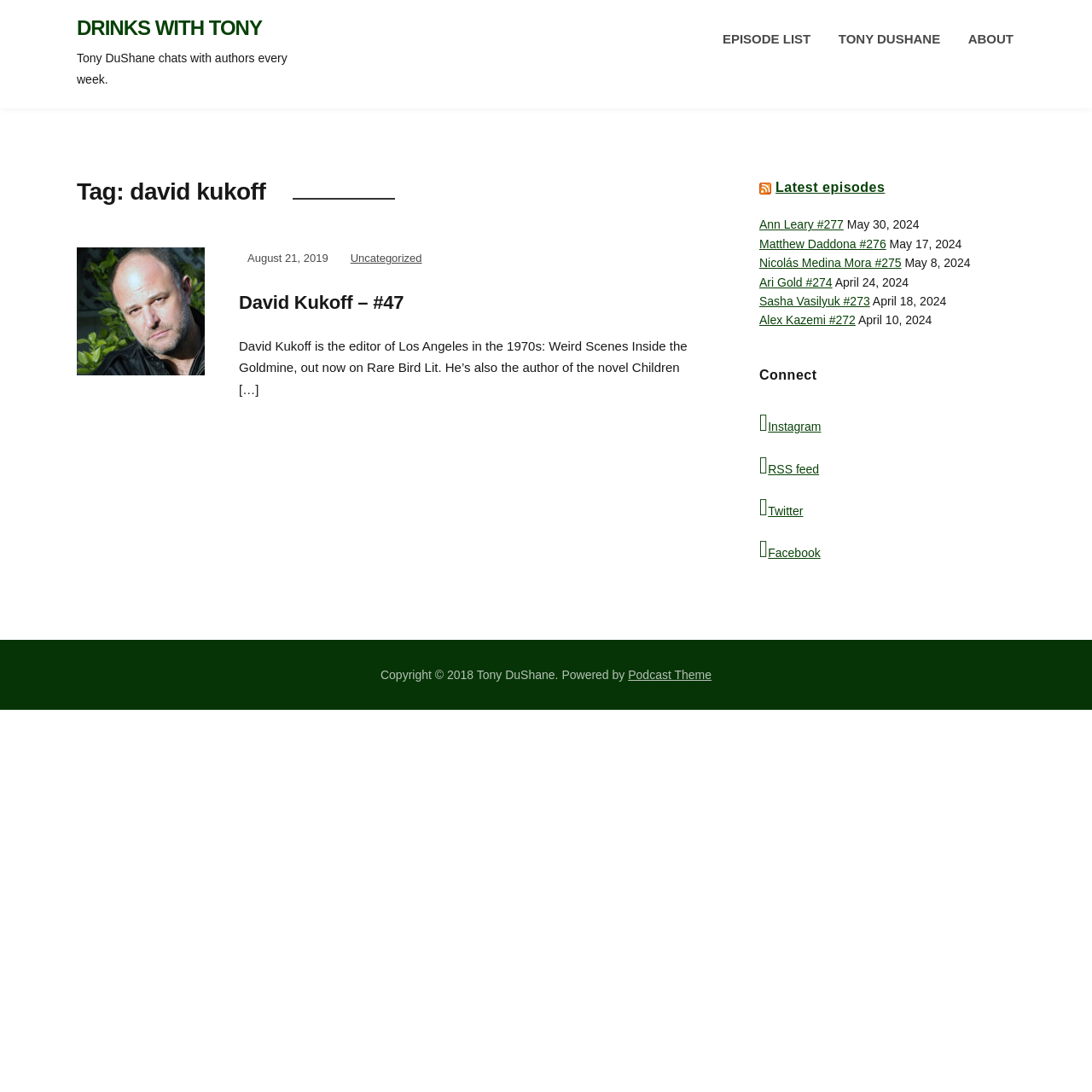What is the date of the episode with Ari Gold?
Use the information from the screenshot to give a comprehensive response to the question.

To find the date of the episode with Ari Gold, we need to look for the link with the text 'Ari Gold #274' and then find the corresponding date, which is 'April 24, 2024'.